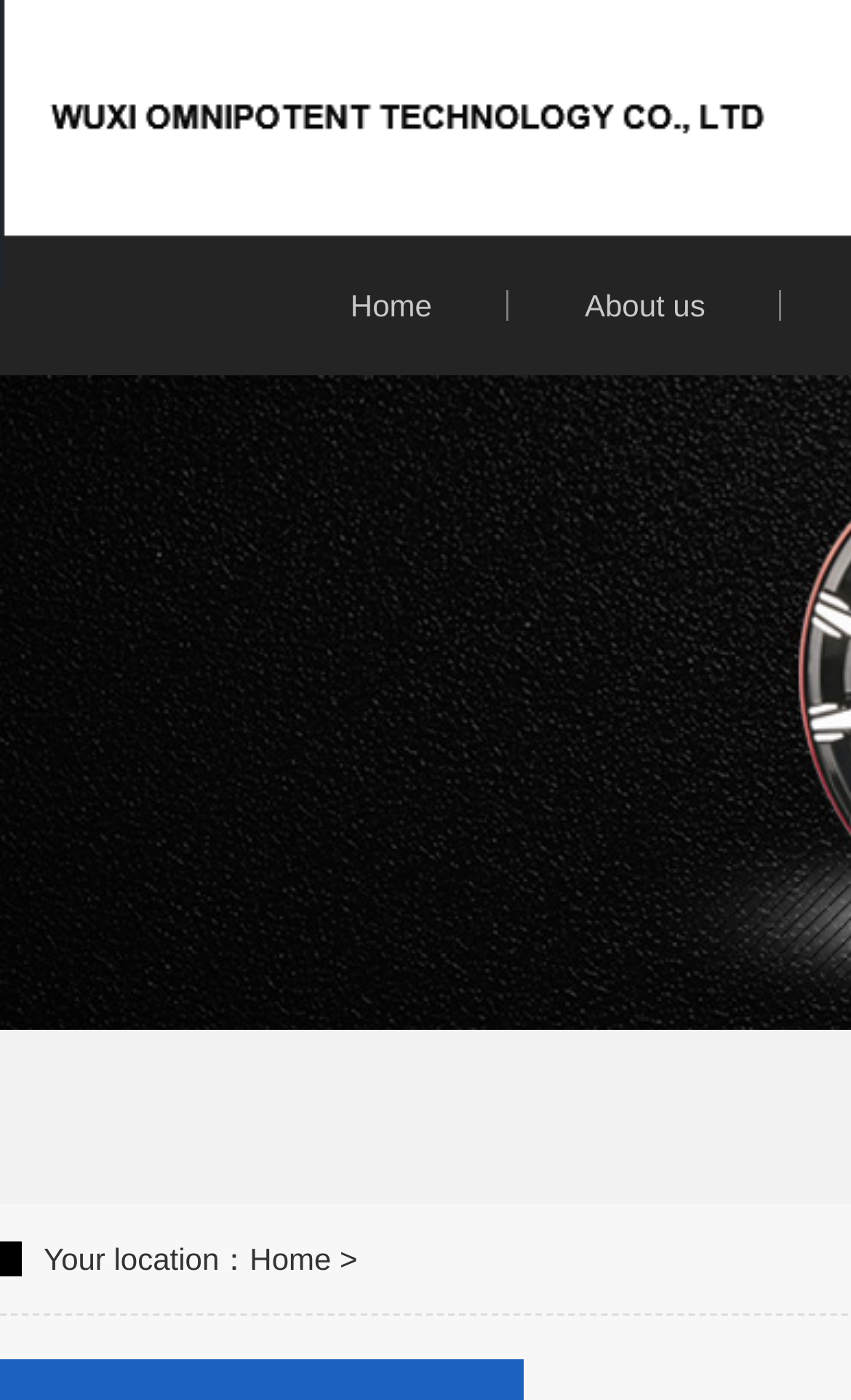Respond to the following question with a brief word or phrase:
What is the company name of the website?

Wuxi omnipotent Technology Co., Ltd